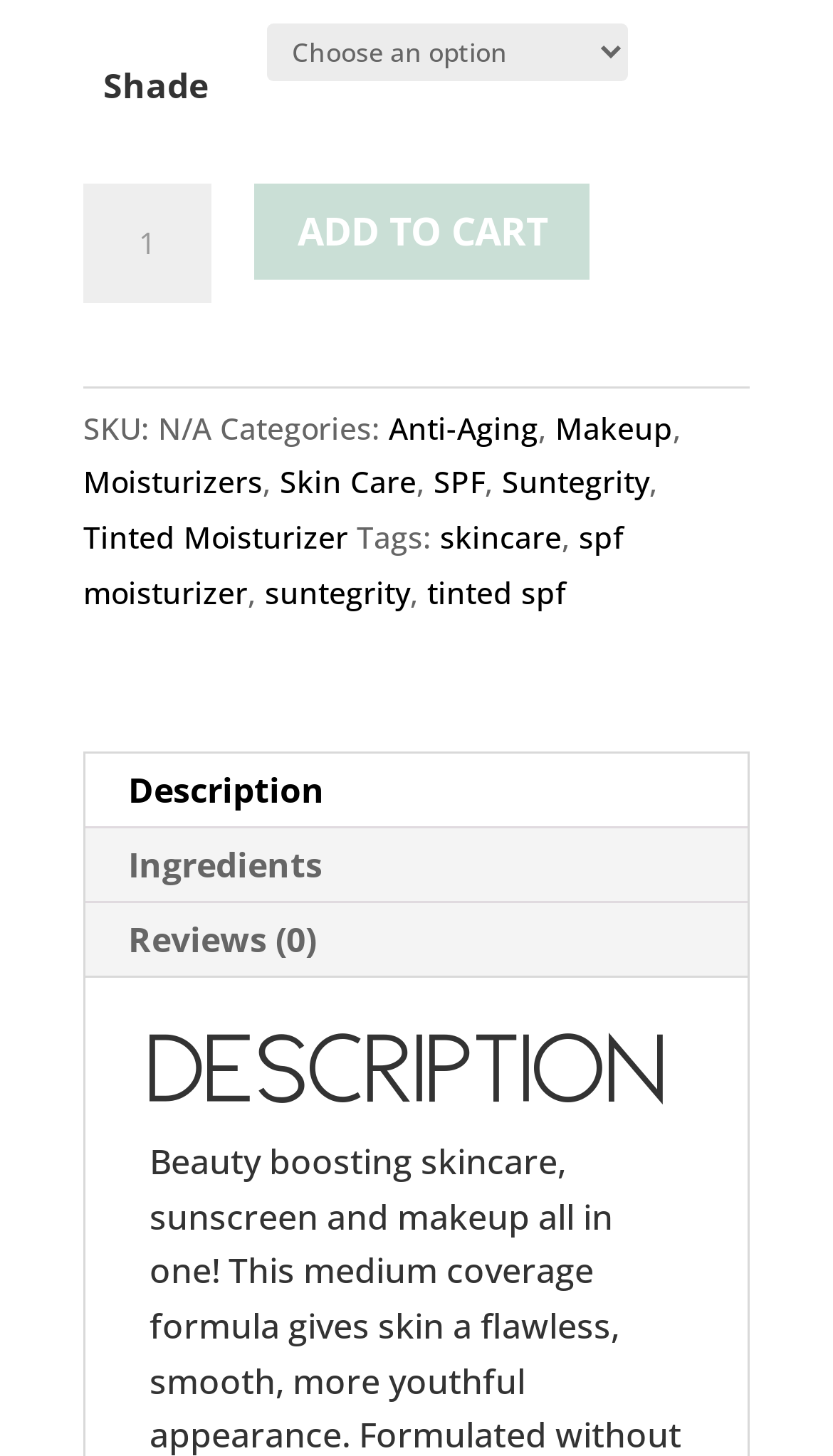Determine the coordinates of the bounding box for the clickable area needed to execute this instruction: "Add to cart".

[0.306, 0.126, 0.708, 0.193]